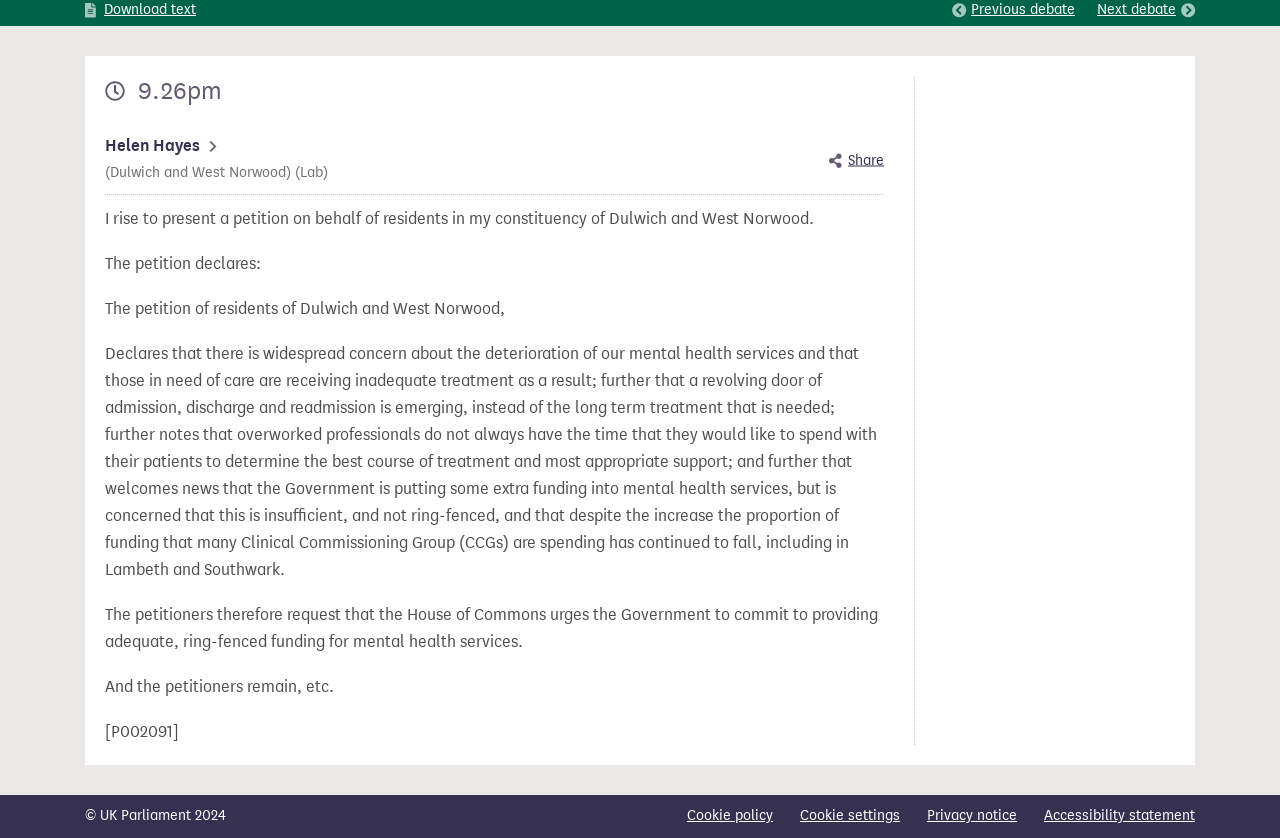Provide the bounding box coordinates for the UI element described in this sentence: "Privacy notice". The coordinates should be four float values between 0 and 1, i.e., [left, top, right, bottom].

[0.724, 0.961, 0.795, 0.988]